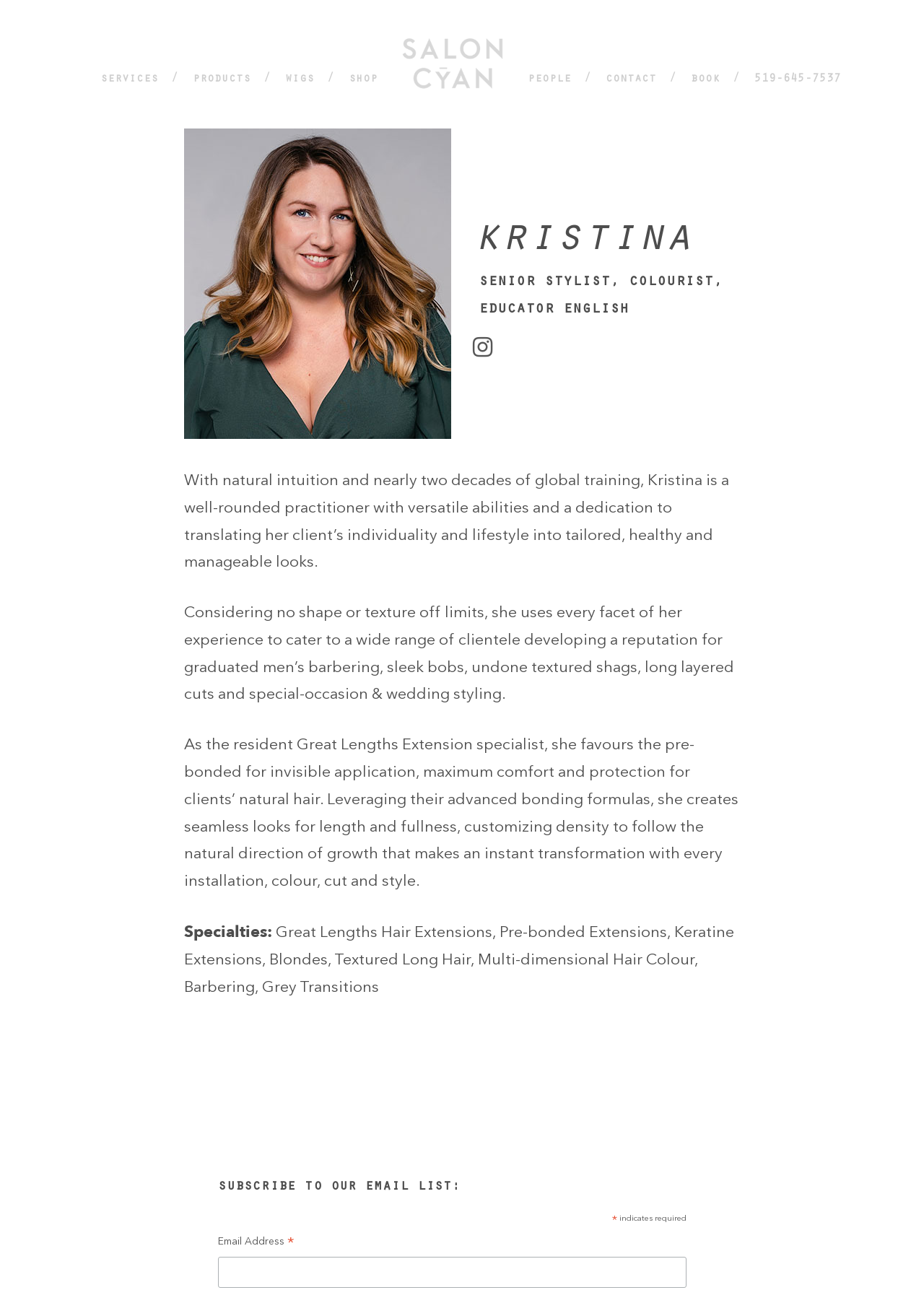What type of extensions does Kristina specialize in?
Craft a detailed and extensive response to the question.

According to the webpage, Kristina is the resident Great Lengths Extension specialist, and she favours the pre-bonded for invisible application, maximum comfort and protection for clients’ natural hair.